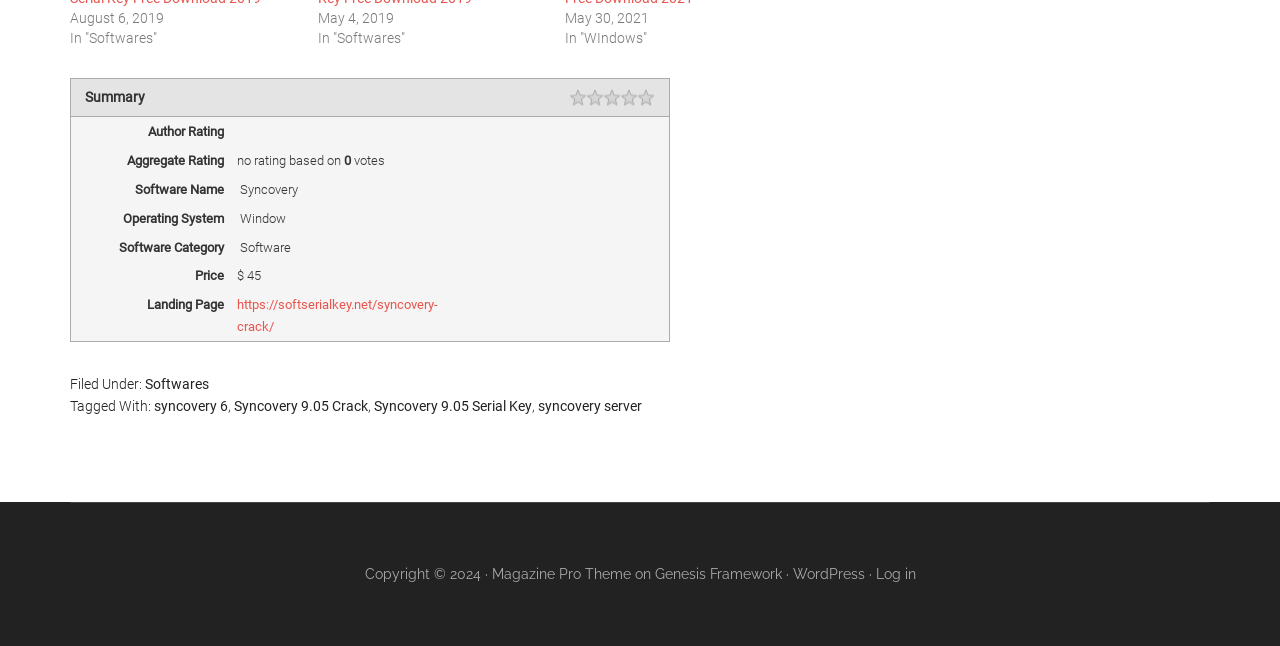Please specify the bounding box coordinates of the clickable region necessary for completing the following instruction: "Subscribe to the newsletter". The coordinates must consist of four float numbers between 0 and 1, i.e., [left, top, right, bottom].

None